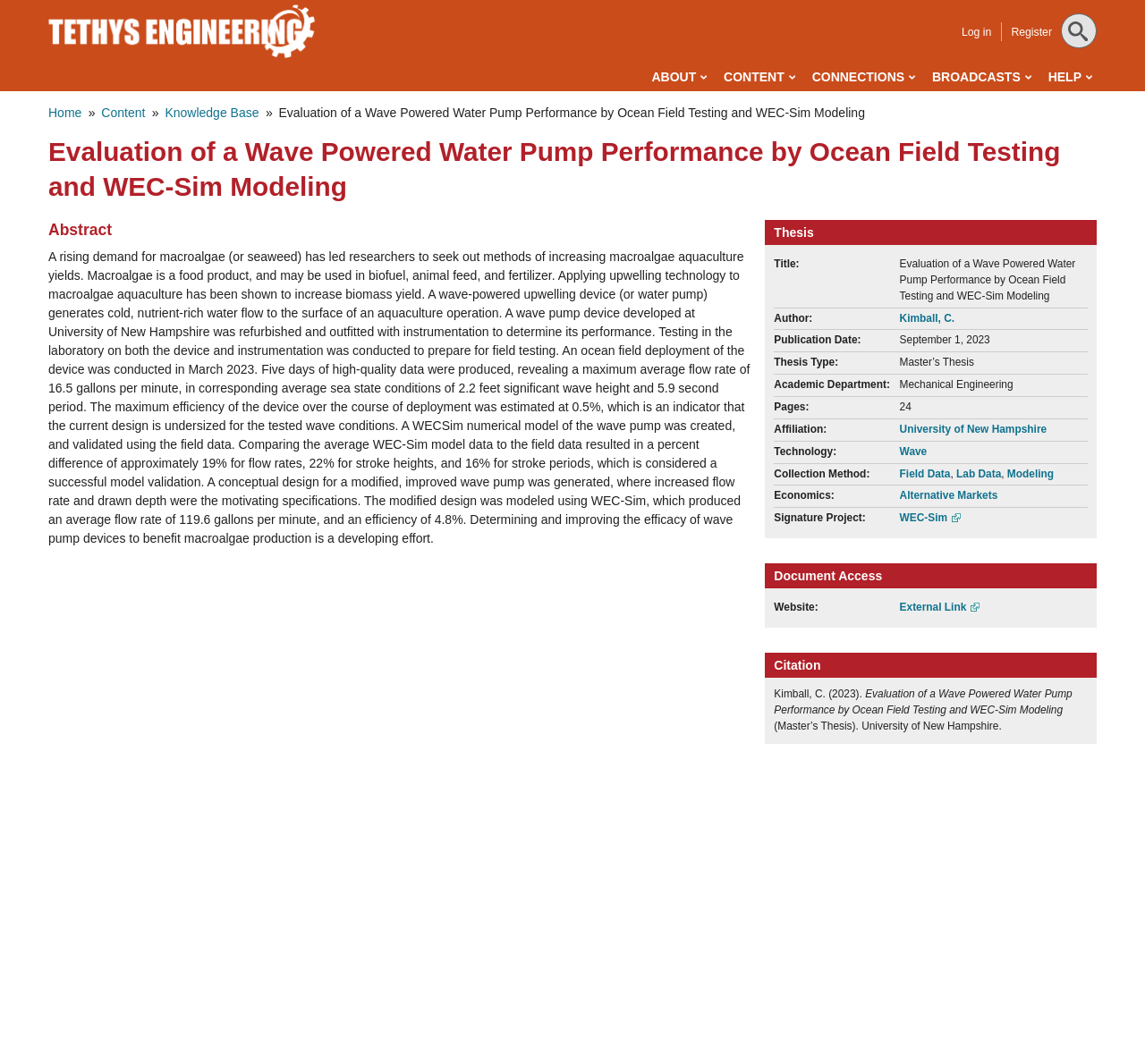Can you pinpoint the bounding box coordinates for the clickable element required for this instruction: "Click on the 'CONTENT' link"? The coordinates should be four float numbers between 0 and 1, i.e., [left, top, right, bottom].

[0.632, 0.06, 0.694, 0.086]